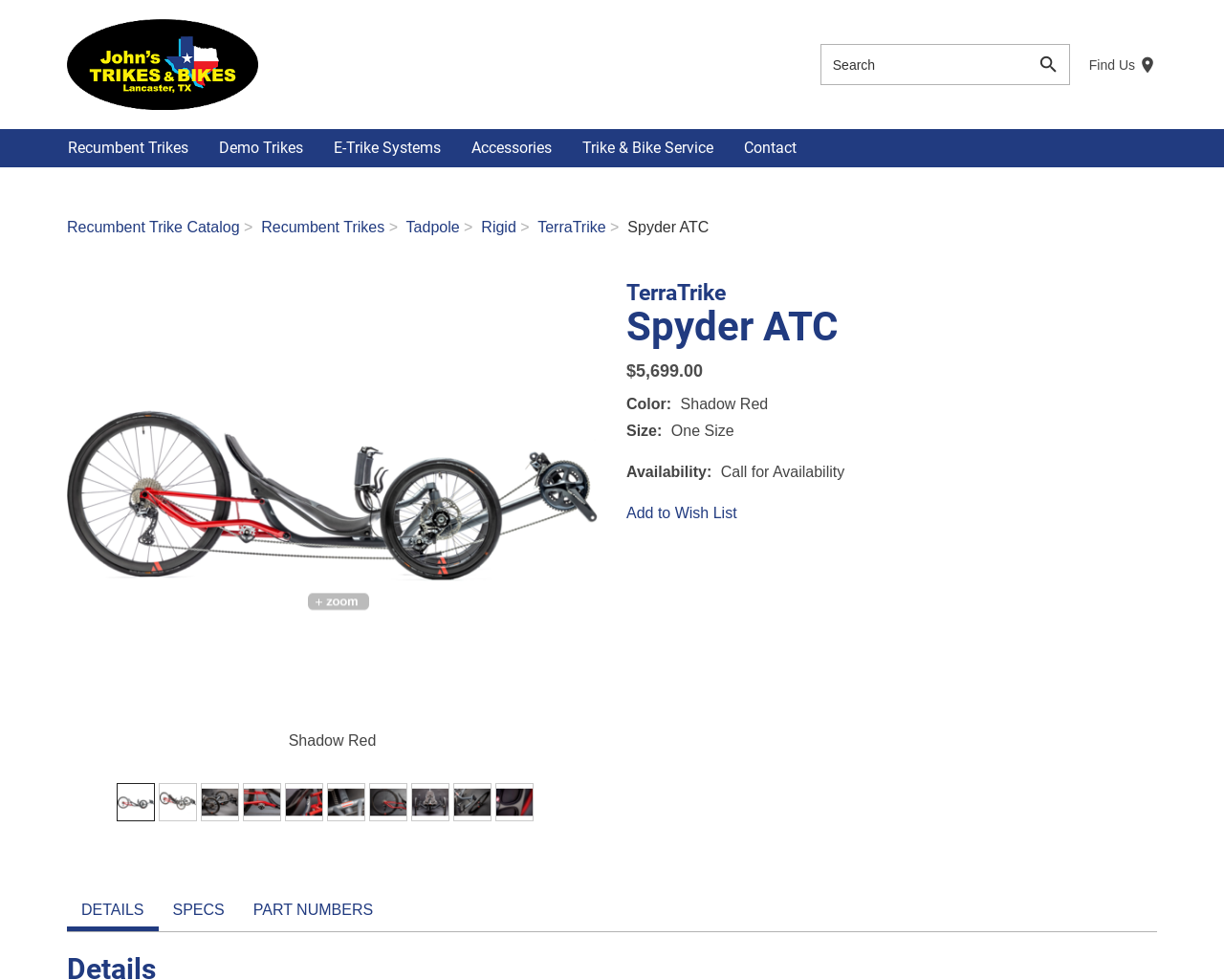Please identify the bounding box coordinates of the element's region that I should click in order to complete the following instruction: "View Recumbent Trike Catalog". The bounding box coordinates consist of four float numbers between 0 and 1, i.e., [left, top, right, bottom].

[0.055, 0.223, 0.196, 0.24]